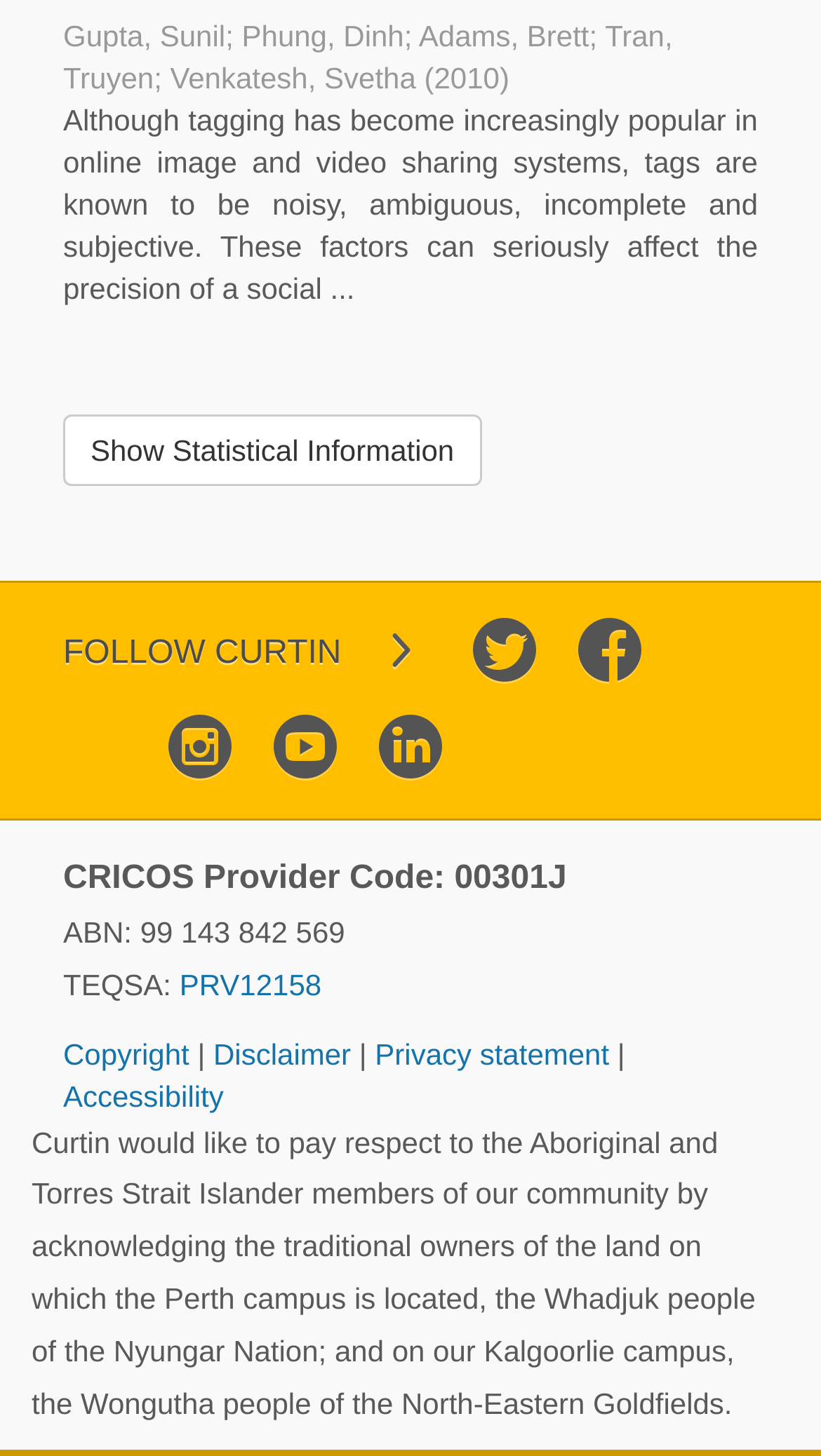What is the CRICOS Provider Code?
Using the image, answer in one word or phrase.

00301J